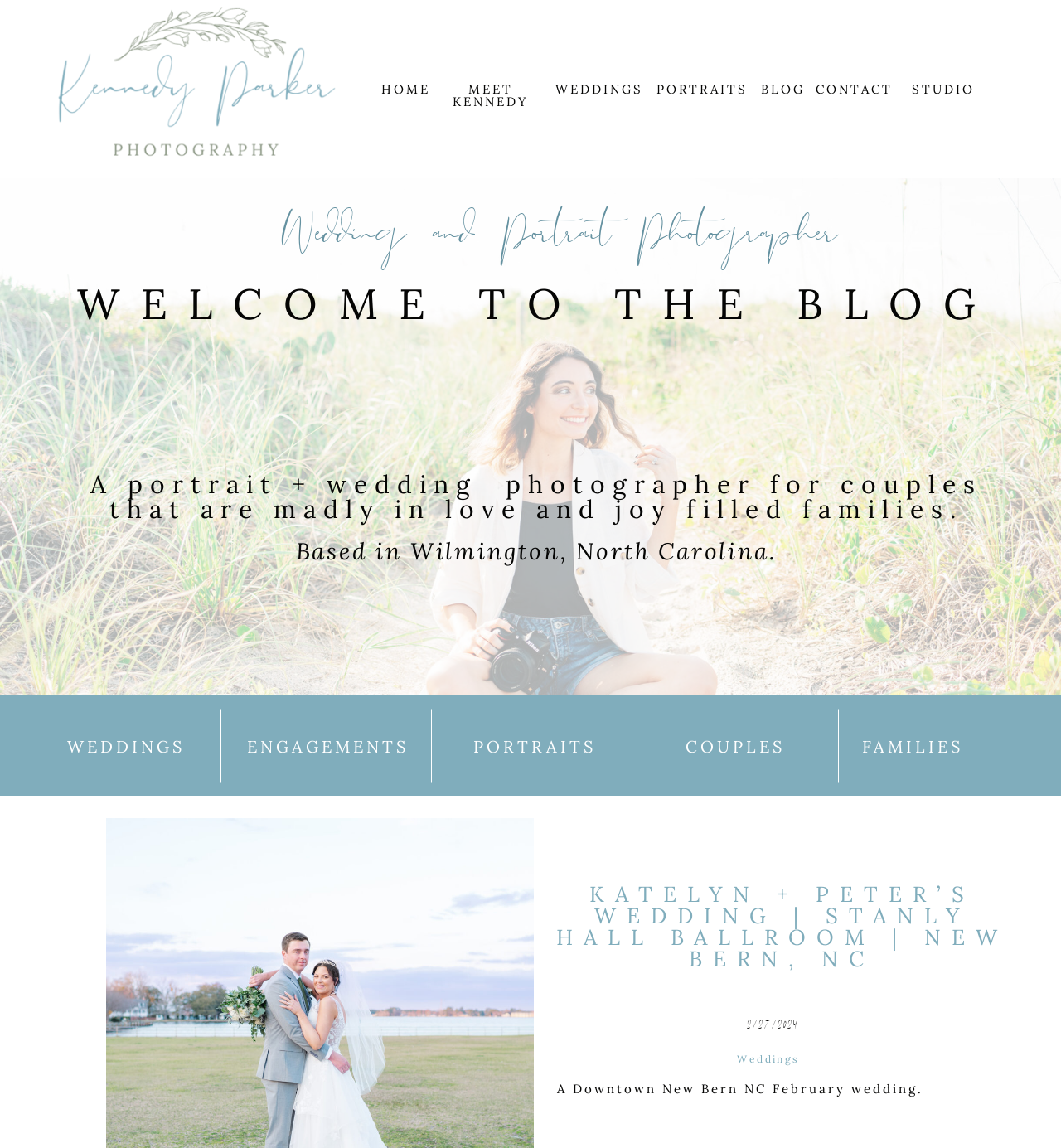Please locate the bounding box coordinates of the region I need to click to follow this instruction: "Explore 'DENTAL CARE'".

None